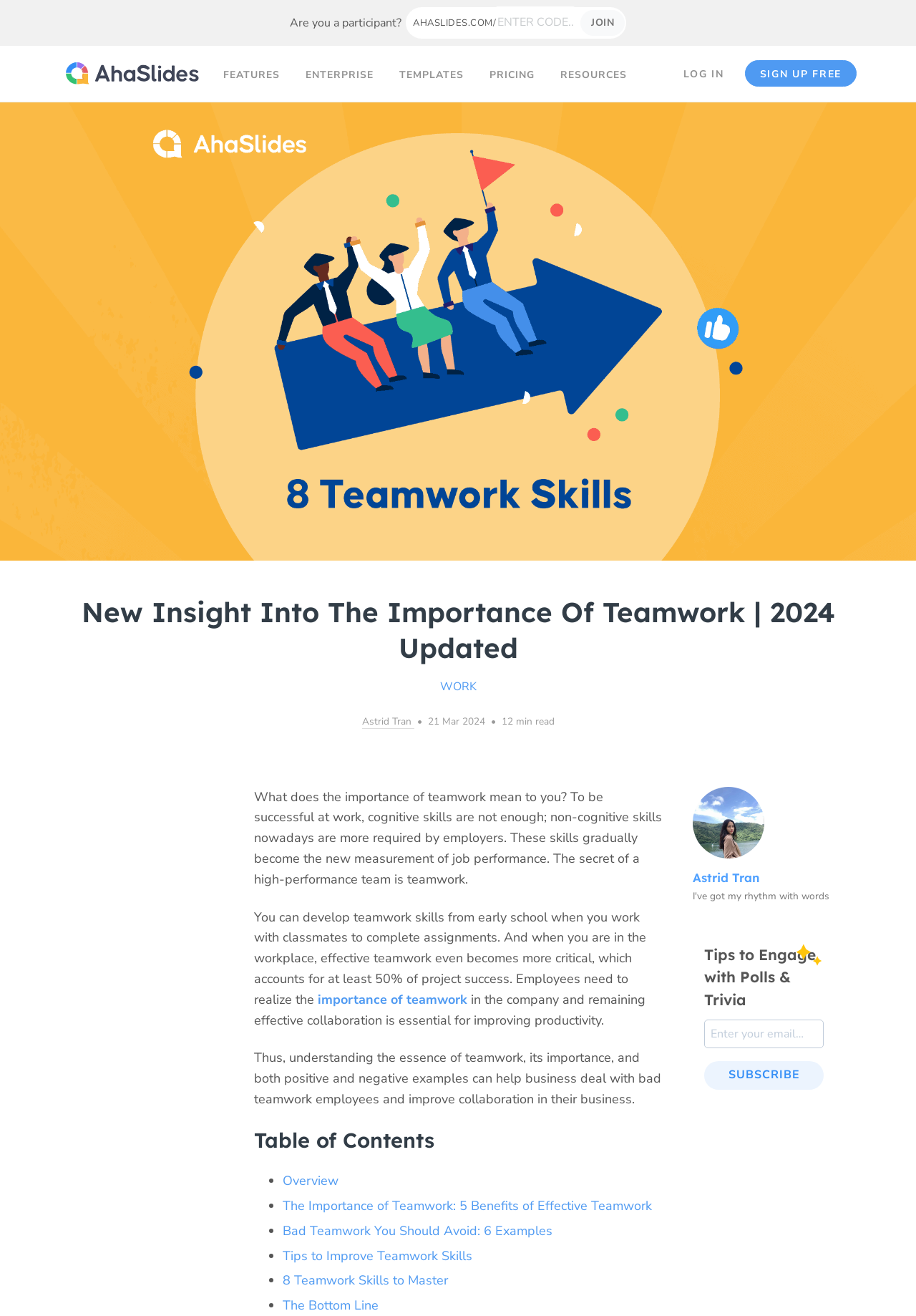What is the author of the article?
Using the picture, provide a one-word or short phrase answer.

Astrid Tran